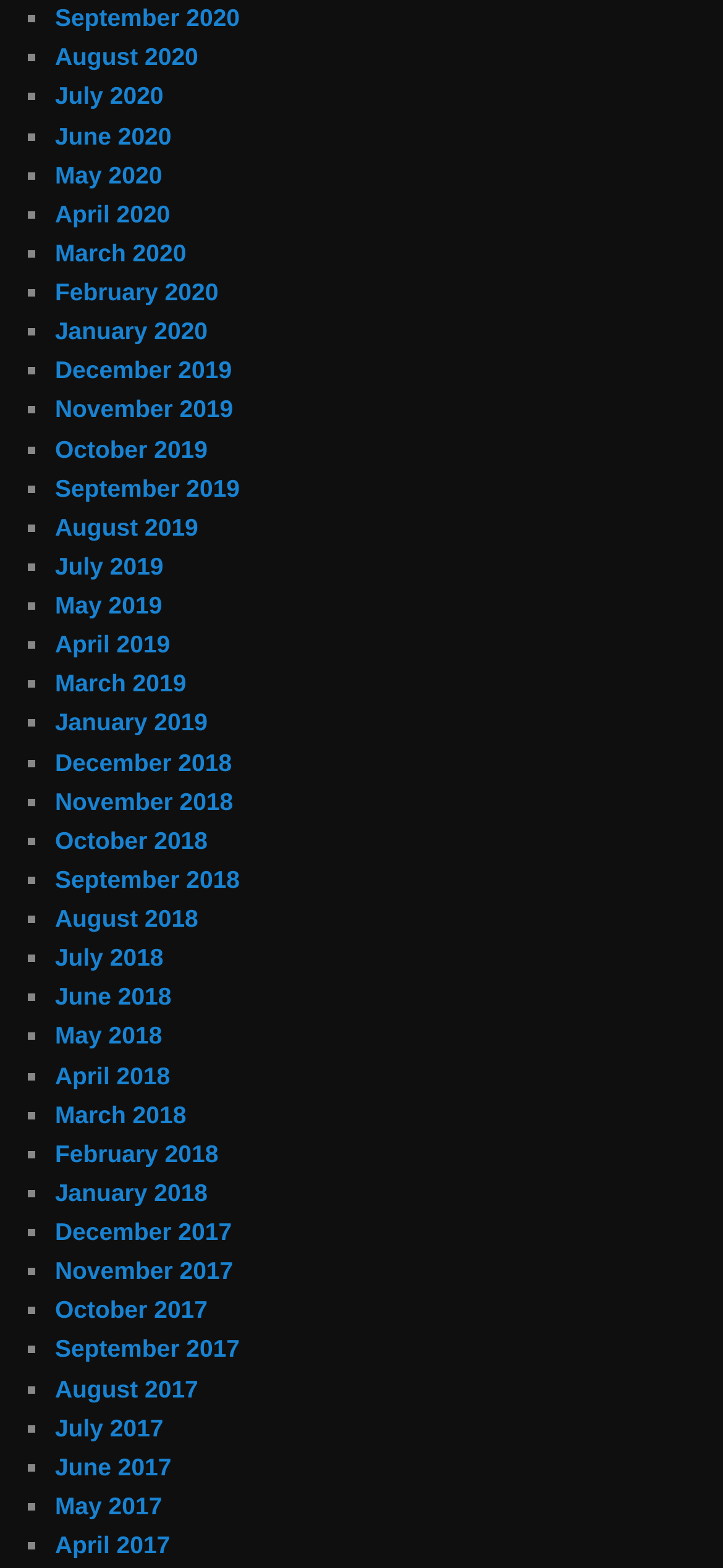What is the most recent month listed?
Look at the image and respond to the question as thoroughly as possible.

I looked at the list of links and found that the first link is 'September 2020', which suggests that it is the most recent month listed.